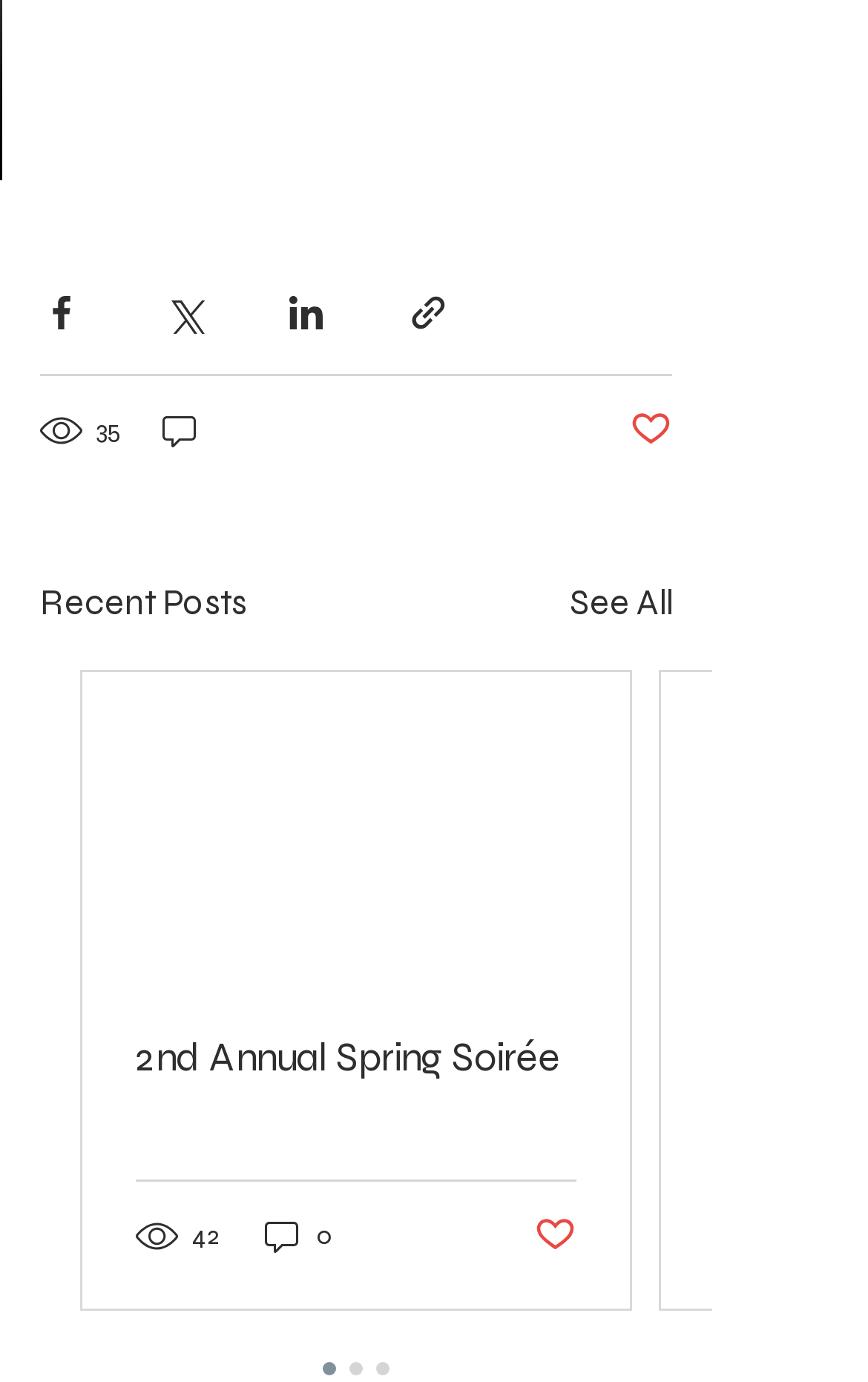What is the title of the section above the posts?
Using the image as a reference, answer with just one word or a short phrase.

Recent Posts